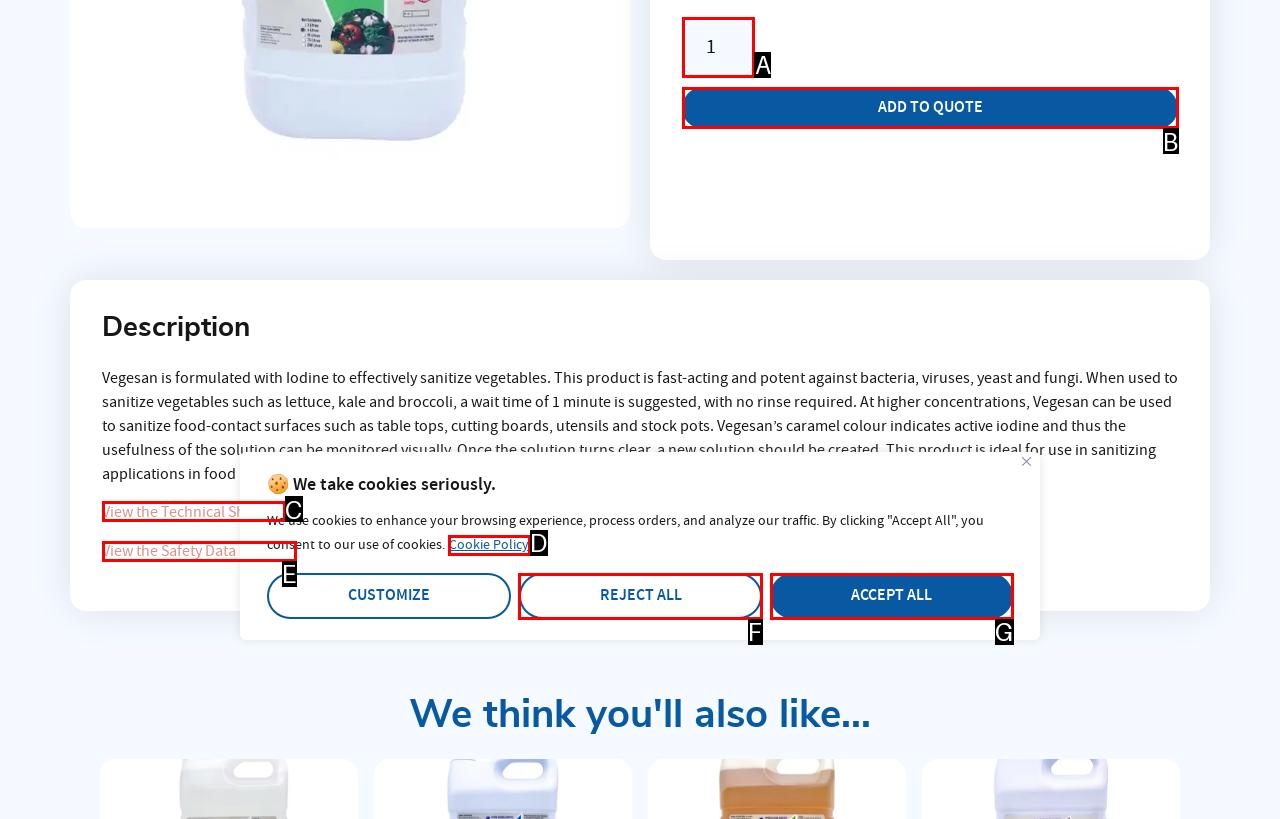From the provided options, pick the HTML element that matches the description: Reject All. Respond with the letter corresponding to your choice.

F